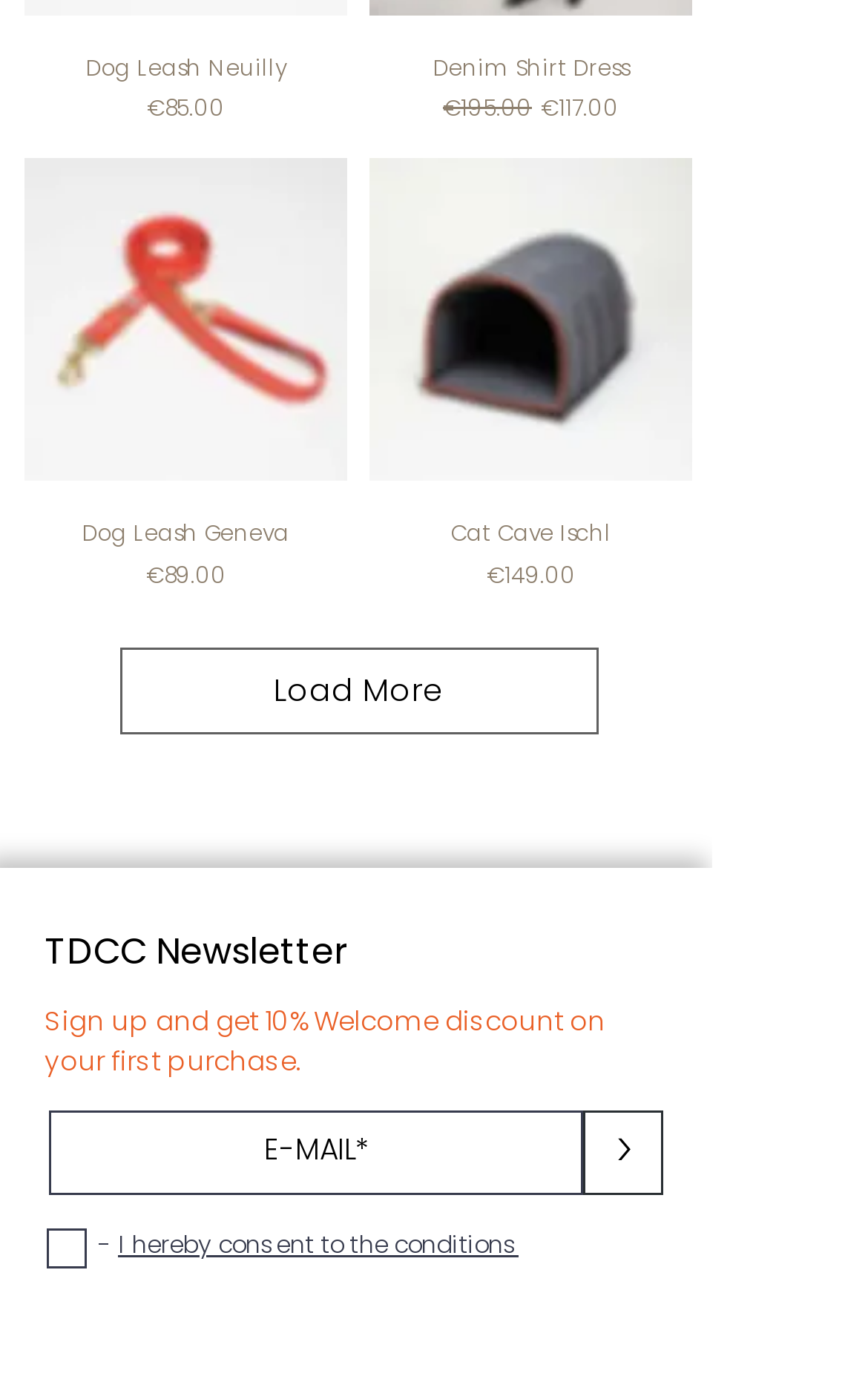Identify the bounding box coordinates of the clickable region necessary to fulfill the following instruction: "Visit our Facebook page". The bounding box coordinates should be four float numbers between 0 and 1, i.e., [left, top, right, bottom].

None